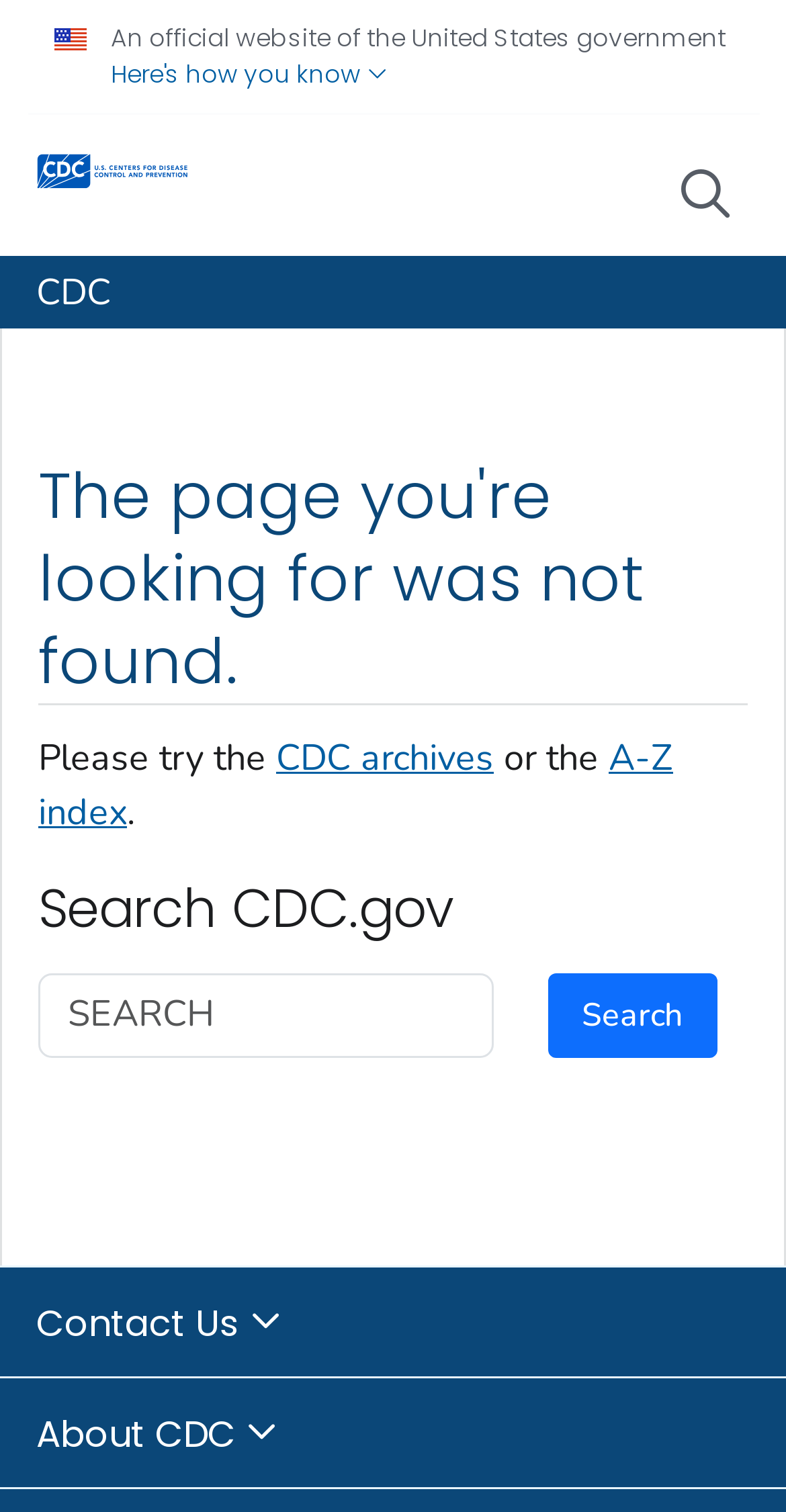What is the symbol next to the 'Contact Us' button?
Make sure to answer the question with a detailed and comprehensive explanation.

The symbol next to the 'Contact Us' button is a Unicode character , which is often used to represent an arrow or a dropdown menu.